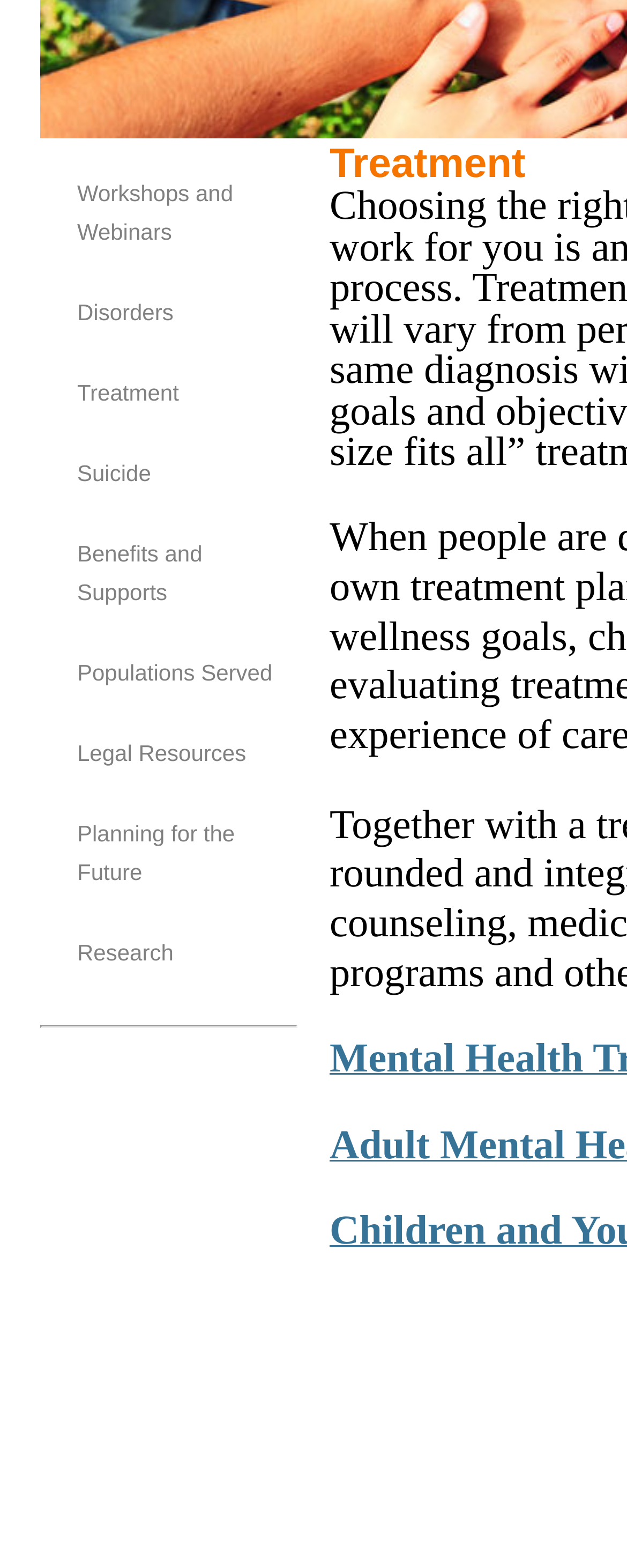Identify the bounding box for the given UI element using the description provided. Coordinates should be in the format (top-left x, top-left y, bottom-right x, bottom-right y) and must be between 0 and 1. Here is the description: Workshops and Webinars

[0.123, 0.115, 0.372, 0.156]